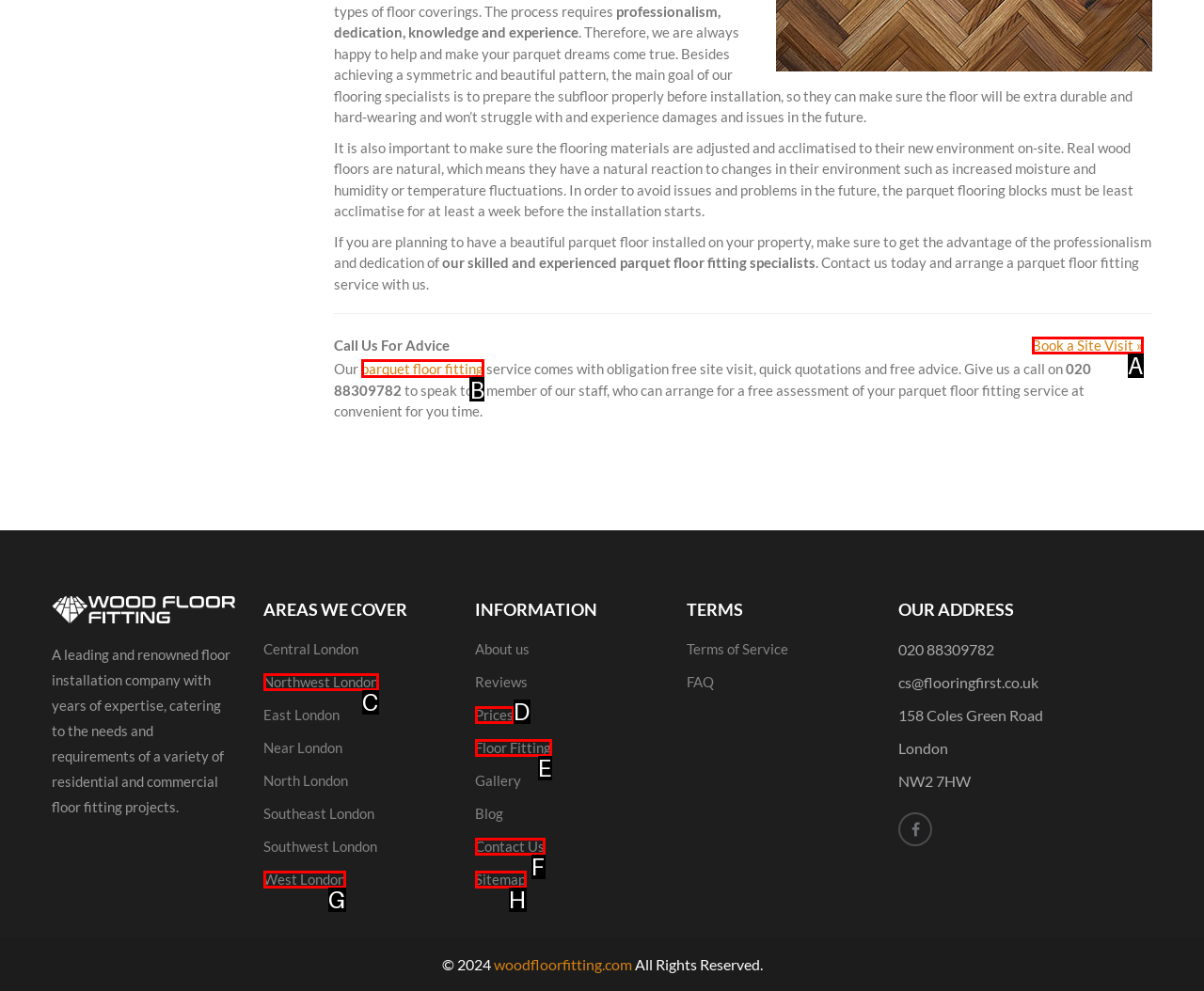Tell me which one HTML element I should click to complete the following task: Visit the 'parquet floor fitting' page Answer with the option's letter from the given choices directly.

B